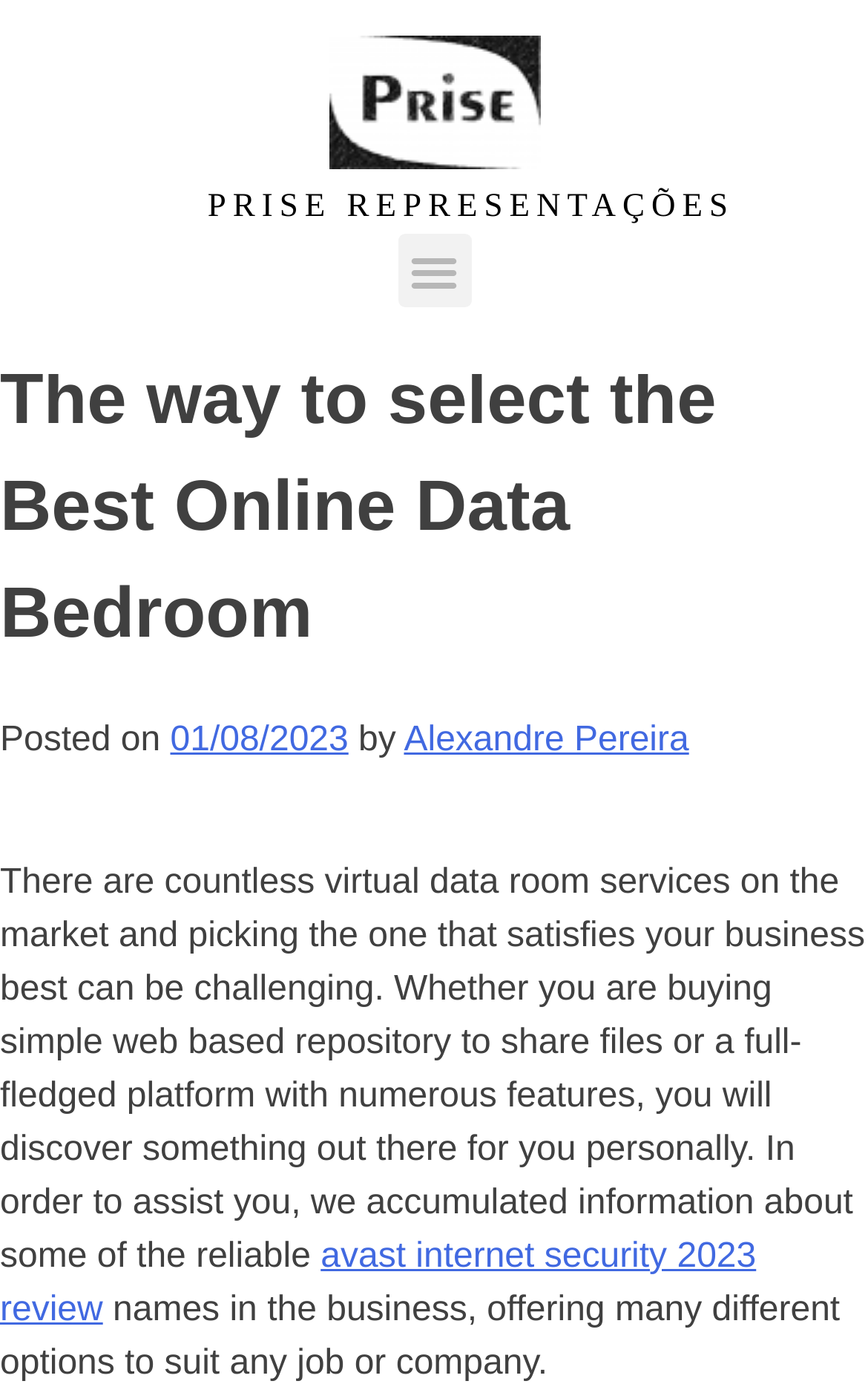Articulate a complete and detailed caption of the webpage elements.

The webpage appears to be a blog post or article discussing the selection of the best online data room. At the top left of the page, there is a logo image of "Risca Lápis PRISE 3" with the text "PRISE REPRESENTAÇÕES" written next to it. Below the logo, there is a menu toggle button.

The main content of the page is divided into sections. The first section is a header area that spans the entire width of the page. It contains a heading that reads "The way to select the Best Online Data Bedroom" and is followed by a line of text that indicates the post was published on "01/08/2023" by "Alexandre Pereira".

Below the header section, there is a large block of text that discusses the challenges of selecting a virtual data room service that meets business needs. The text is quite lengthy and occupies most of the page. Within this text, there is a link to an "avast internet security 2023 review" that is embedded in the middle of a sentence.

Overall, the page has a simple layout with a focus on presenting written content to the user. There are no other images on the page apart from the logo at the top.